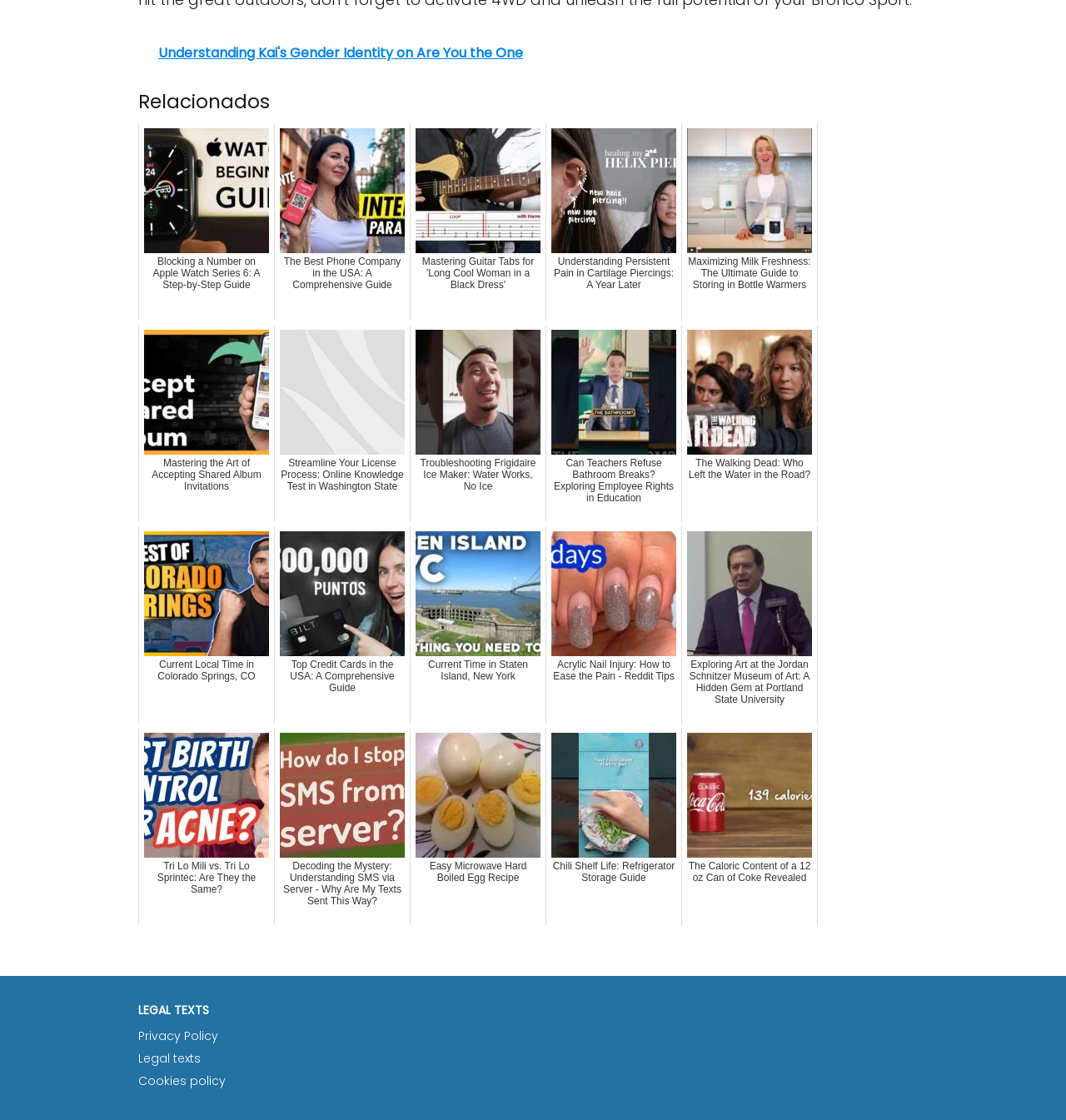Determine the bounding box coordinates for the clickable element required to fulfill the instruction: "Post a comment". Provide the coordinates as four float numbers between 0 and 1, i.e., [left, top, right, bottom].

None